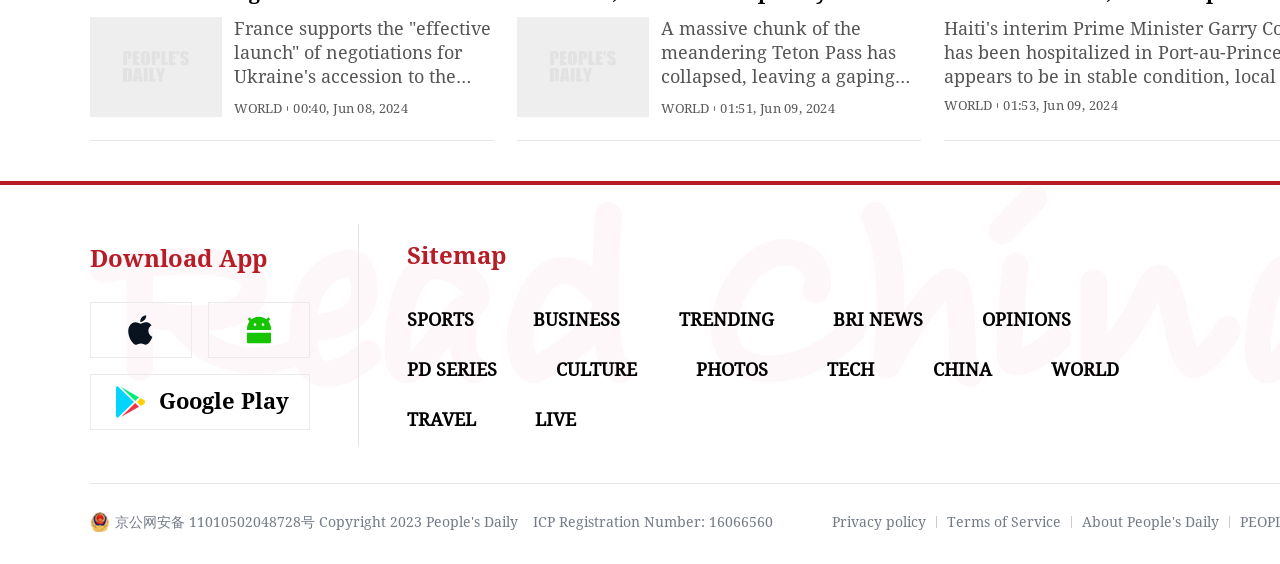Please provide a detailed answer to the question below based on the screenshot: 
What is the copyright year mentioned at the bottom of the webpage?

The copyright year mentioned at the bottom of the webpage is 2023, as stated in the link element with ID 407, which contains the copyright information.